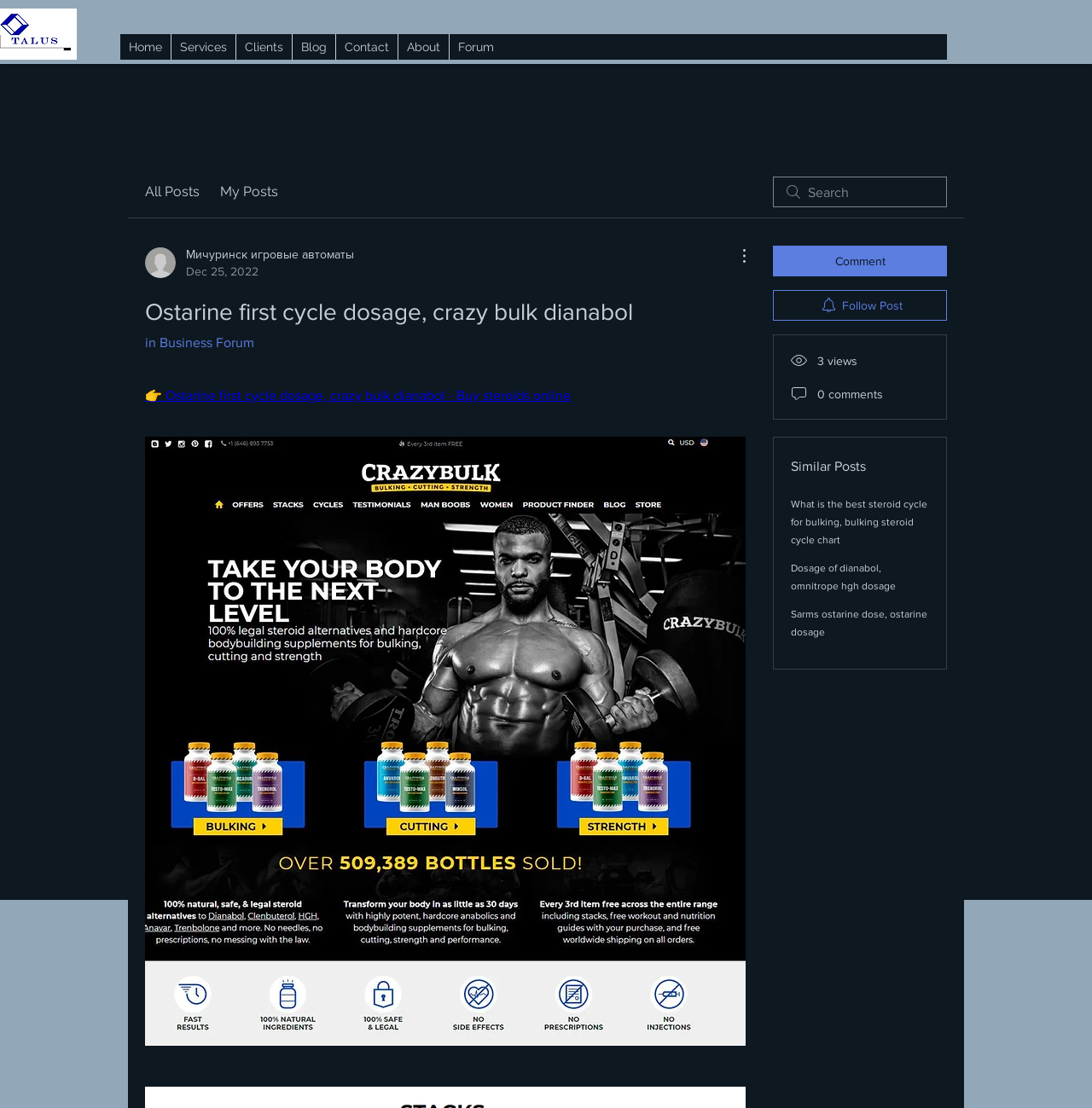Locate the bounding box of the UI element described in the following text: "in Business Forum".

[0.133, 0.303, 0.233, 0.316]